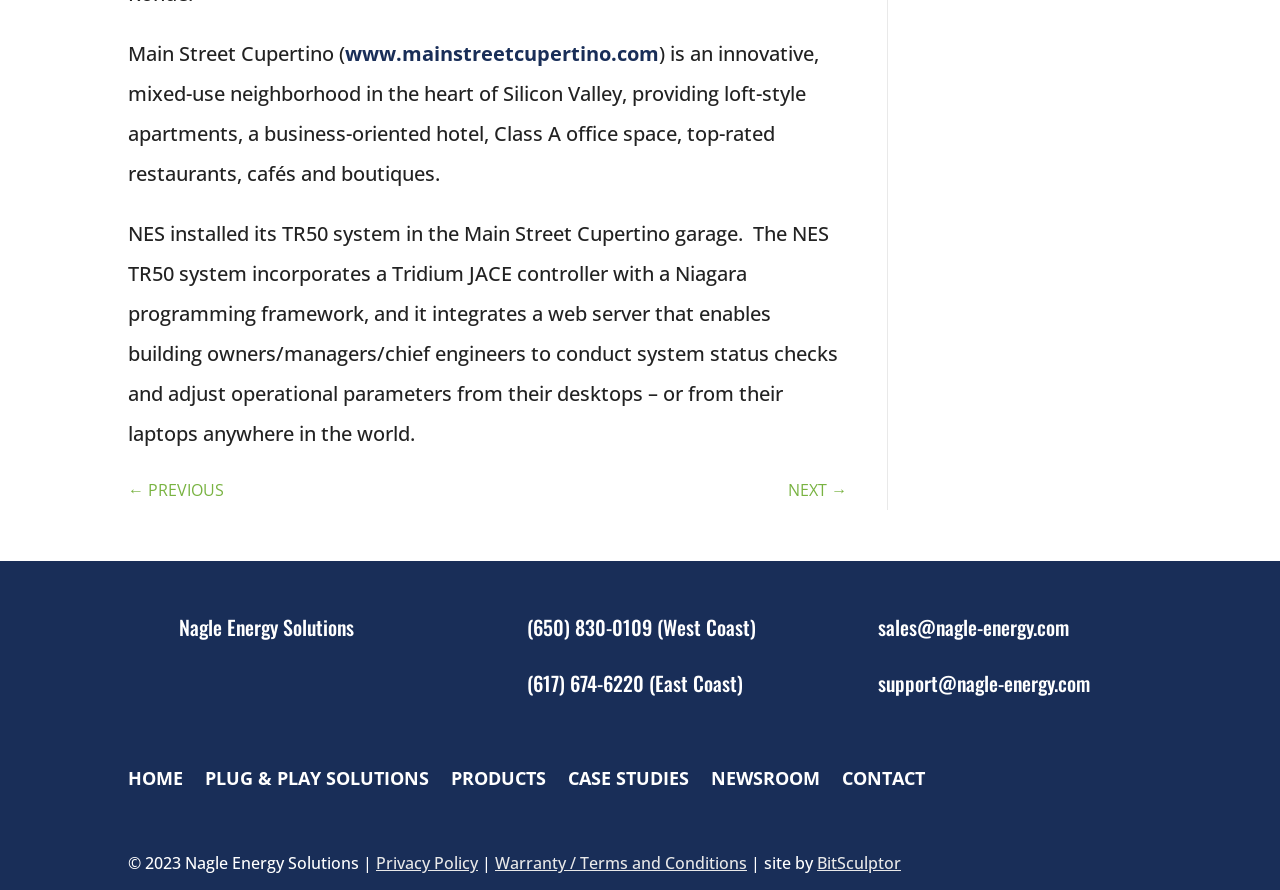Identify the bounding box coordinates of the element to click to follow this instruction: 'check the NEWSROOM'. Ensure the coordinates are four float values between 0 and 1, provided as [left, top, right, bottom].

[0.555, 0.862, 0.641, 0.897]